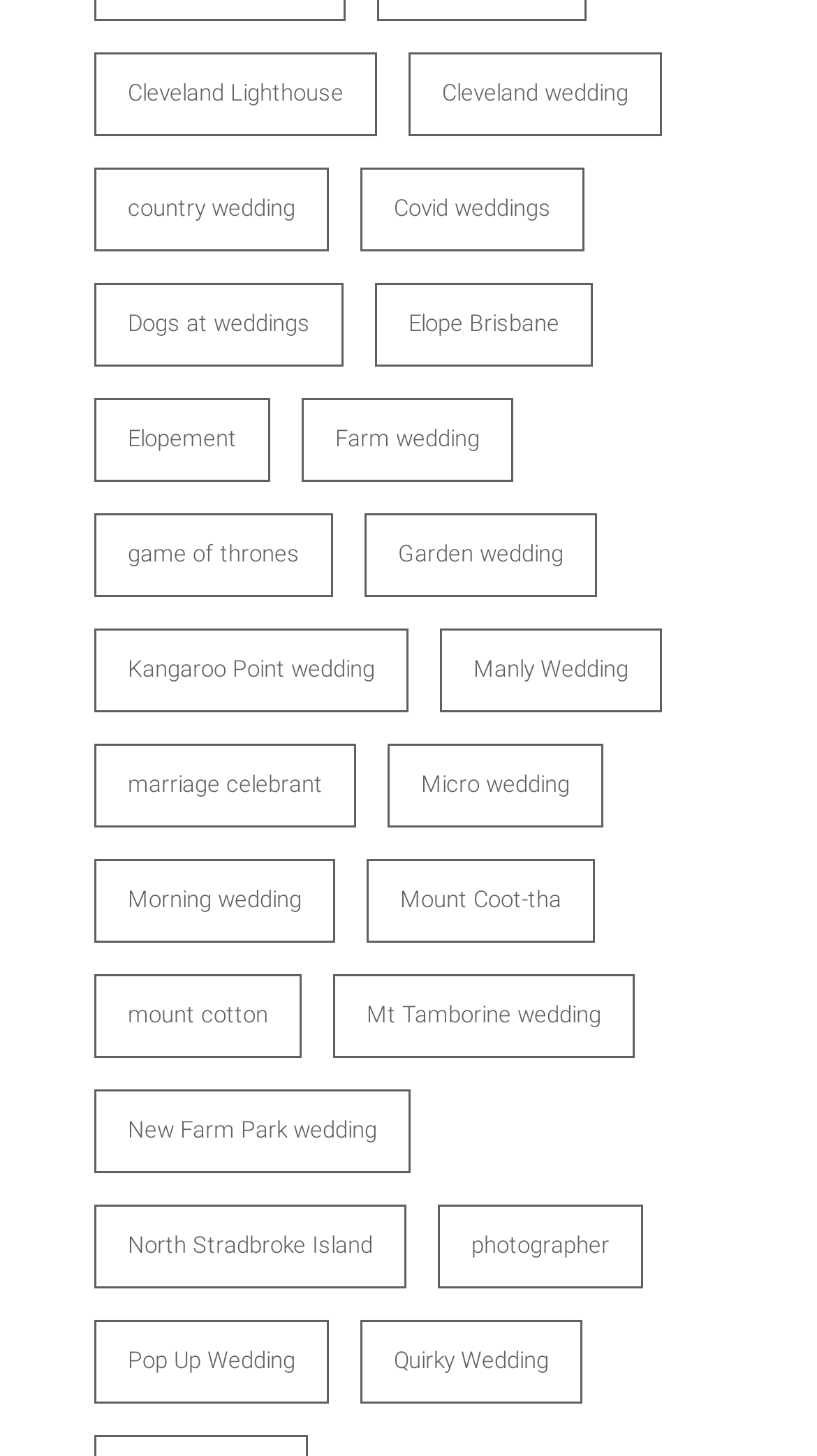Please give a short response to the question using one word or a phrase:
What is the most unique wedding style mentioned?

Game of Thrones